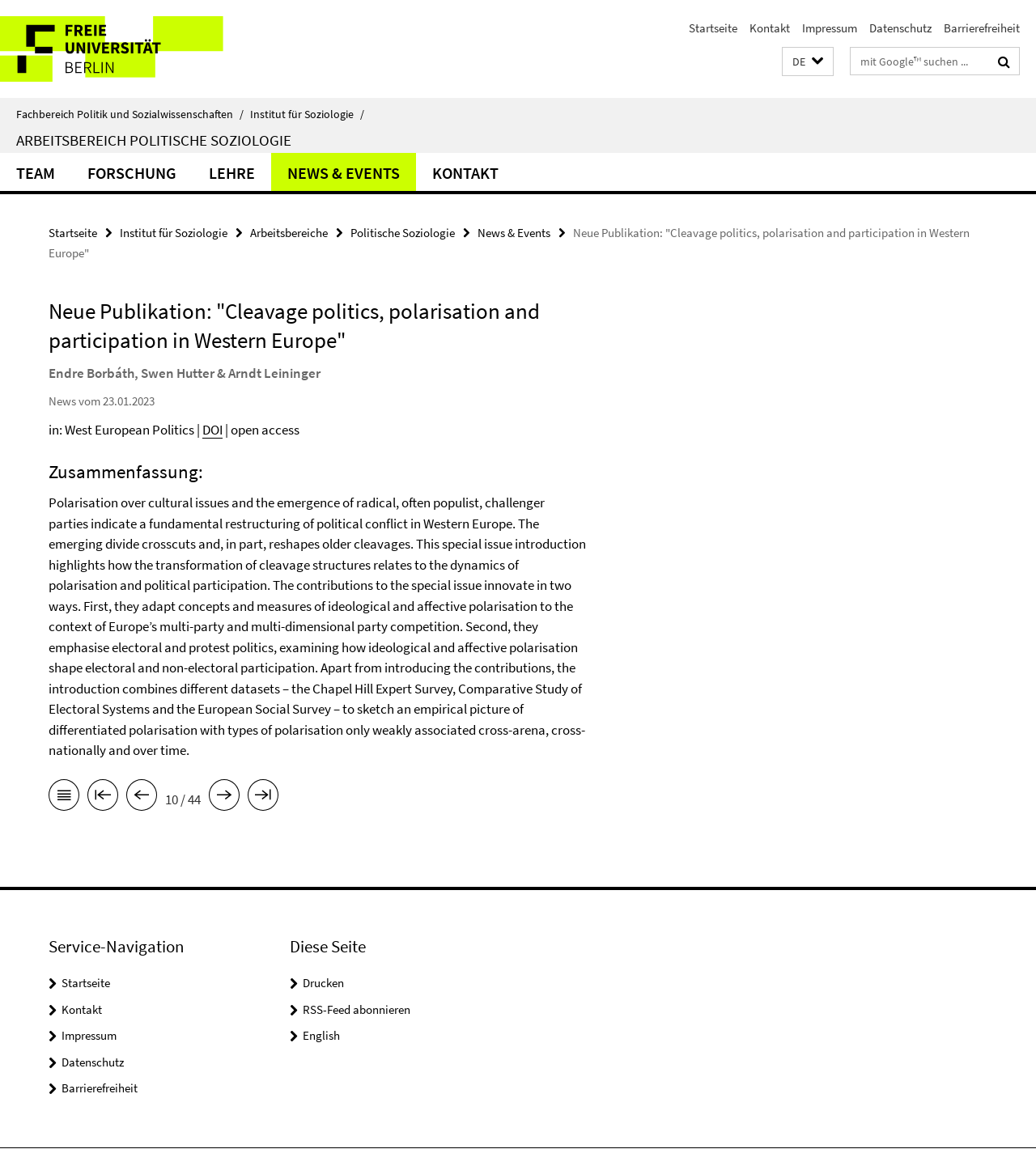Generate an in-depth caption that captures all aspects of the webpage.

This webpage is about a new publication titled "Cleavage politics, polarisation and participation in Western Europe" in the field of Political Sociology at the Faculty of Politics and Social Sciences. 

At the top left corner, there is a link to the Freie Universität Berlin's homepage, accompanied by an image. On the top right, there are several links to different sections of the website, including Startseite, Kontakt, Impressum, Datenschutz, and Barrierefreiheit. A language selection button is also located in this area.

Below the top section, there are links to various departments and institutes, including the Faculty of Politics and Social Sciences, the Institute of Sociology, and the Arbeitsbereich Politische Soziologie. 

The main content of the webpage is divided into several sections. The first section displays the title of the publication, followed by the authors' names, Endre Borbáth, Swen Hutter, and Arndt Leininger. The publication date, January 23, 2023, is also mentioned. 

The next section provides a summary of the publication, which discusses the transformation of cleavage structures in Western Europe and its relation to polarisation and political participation. The summary is quite lengthy and provides detailed information about the publication's content.

Below the summary, there are several links to navigate through the publication, including previous and next page buttons. A page counter is also displayed, showing that the current page is 10 out of 44.

At the bottom of the webpage, there are two sections: Service-Navigation and Diese Seite. The Service-Navigation section contains links to the homepage, contact, imprint, data protection, and accessibility. The Diese Seite section has buttons to print the page, subscribe to the RSS feed, and switch to English.